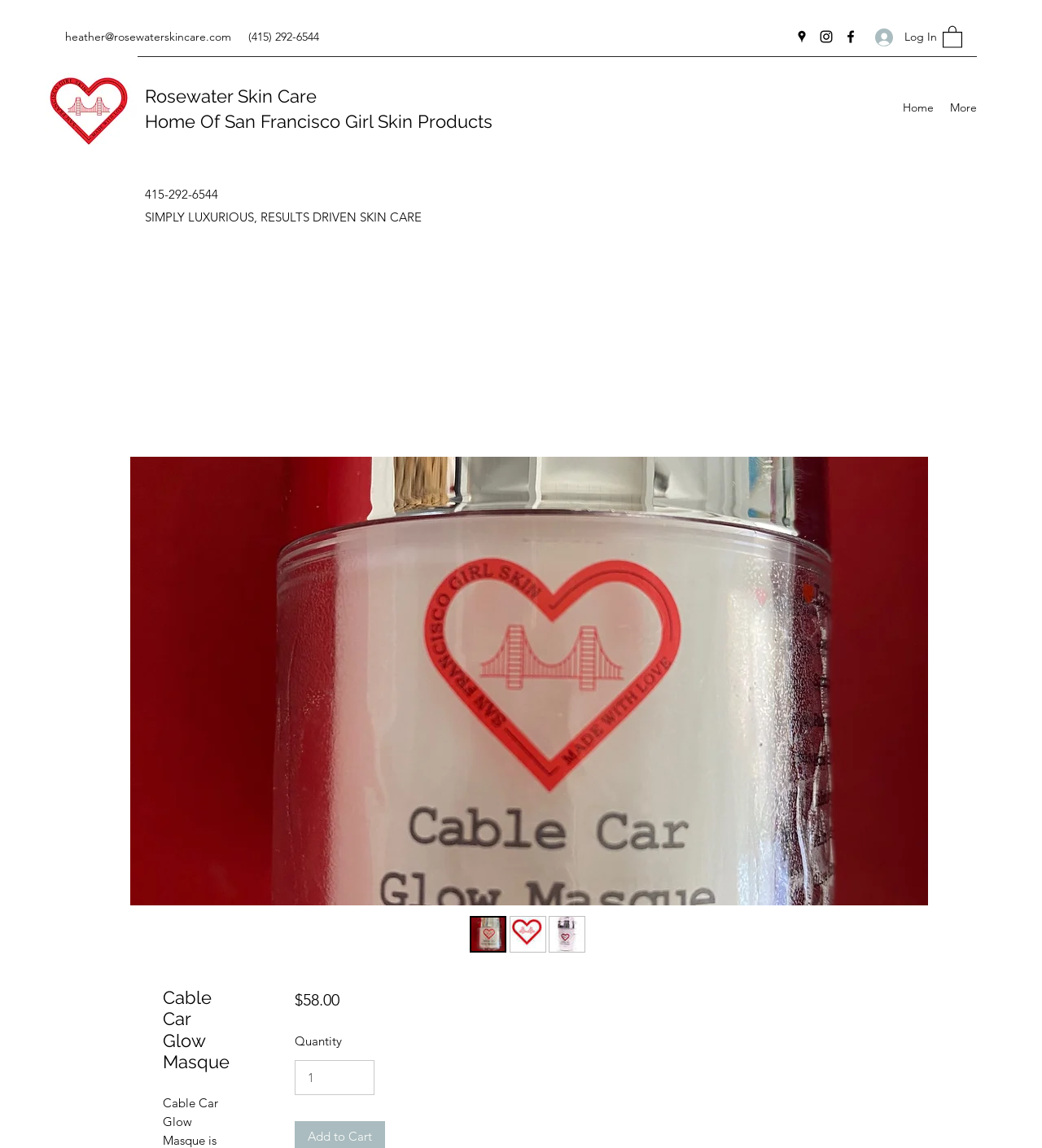What is the name of the company that sells the Cable Car Glow Masque?
Please respond to the question with as much detail as possible.

I found the company name by looking at the top section of the webpage, where the company name is displayed as 'Rosewater Skin Care'. This is also confirmed by the link to the company's homepage, which is labeled as 'Rosewater Skin Care'.